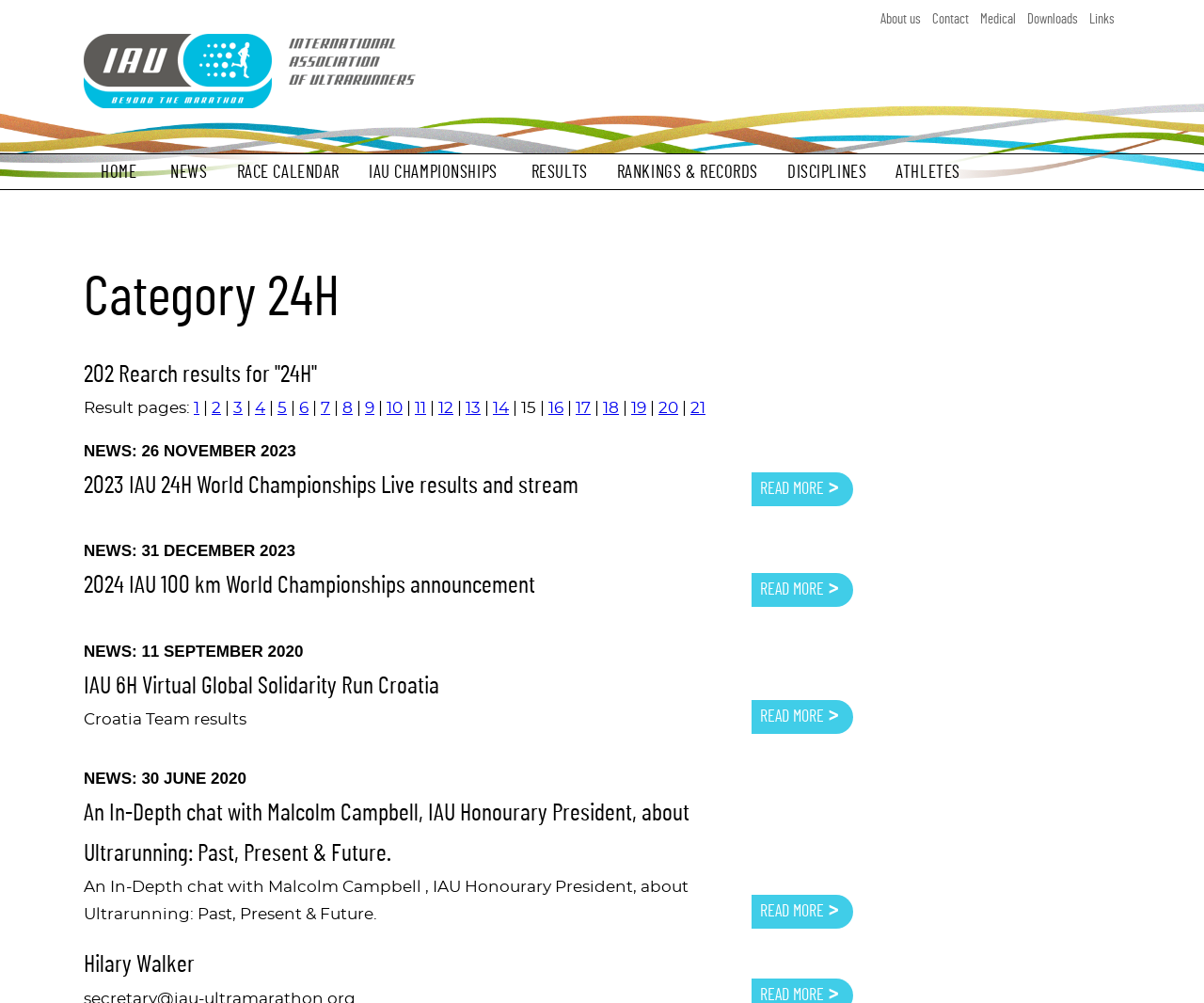Please locate the bounding box coordinates of the element that should be clicked to achieve the given instruction: "Click on About us".

[0.731, 0.008, 0.765, 0.032]